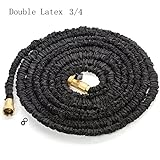Answer in one word or a short phrase: 
How long is the hose when not expanded?

25 feet